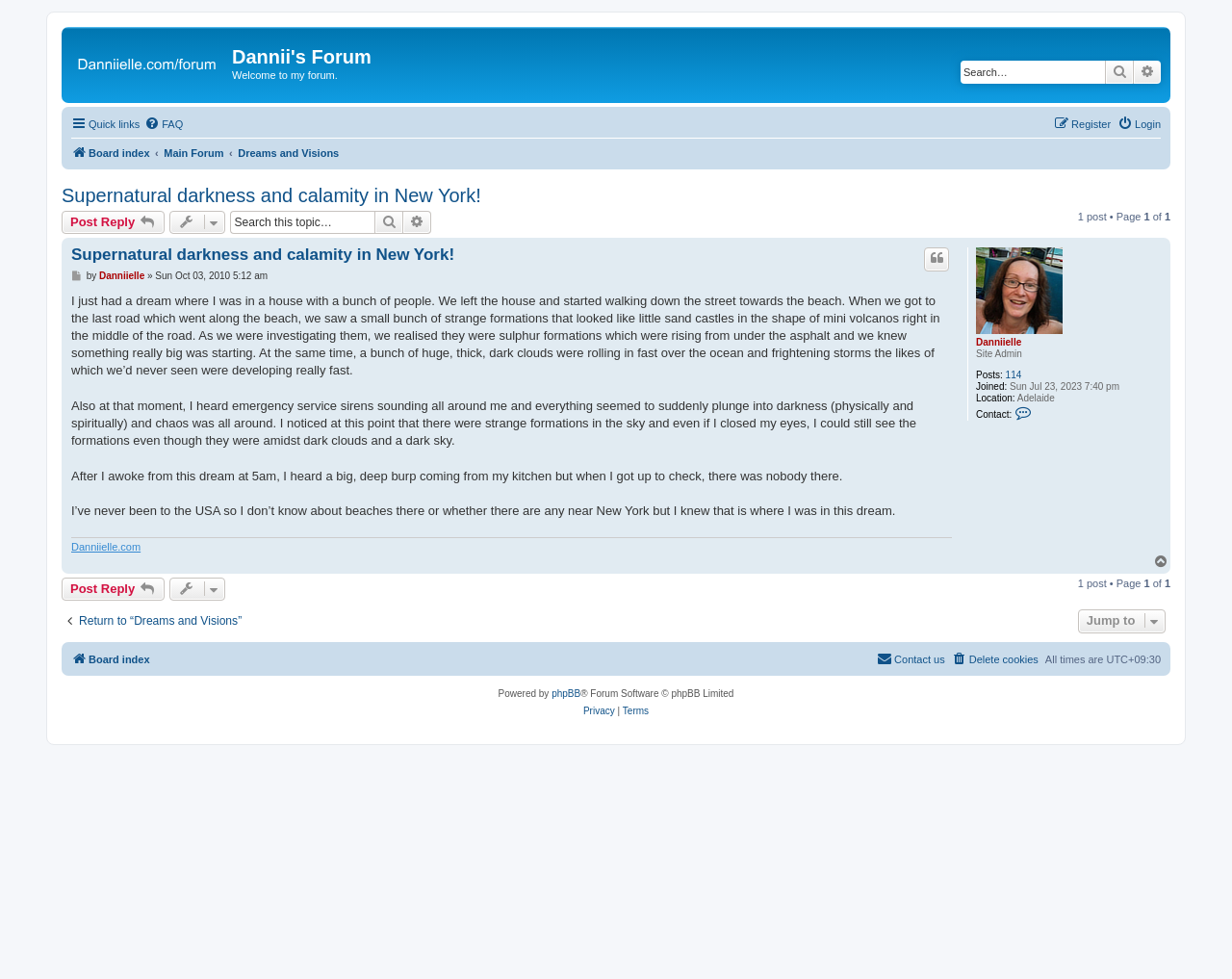Can you show the bounding box coordinates of the region to click on to complete the task described in the instruction: "Post a reply"?

[0.05, 0.216, 0.133, 0.239]